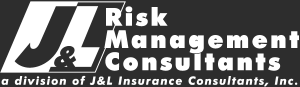What is the focus of the company?
Based on the image, please offer an in-depth response to the question.

The branding of the company reflects professionalism and expertise in the field of insurance consulting, and the logo emphasizes the company's focus on providing comprehensive risk management services.